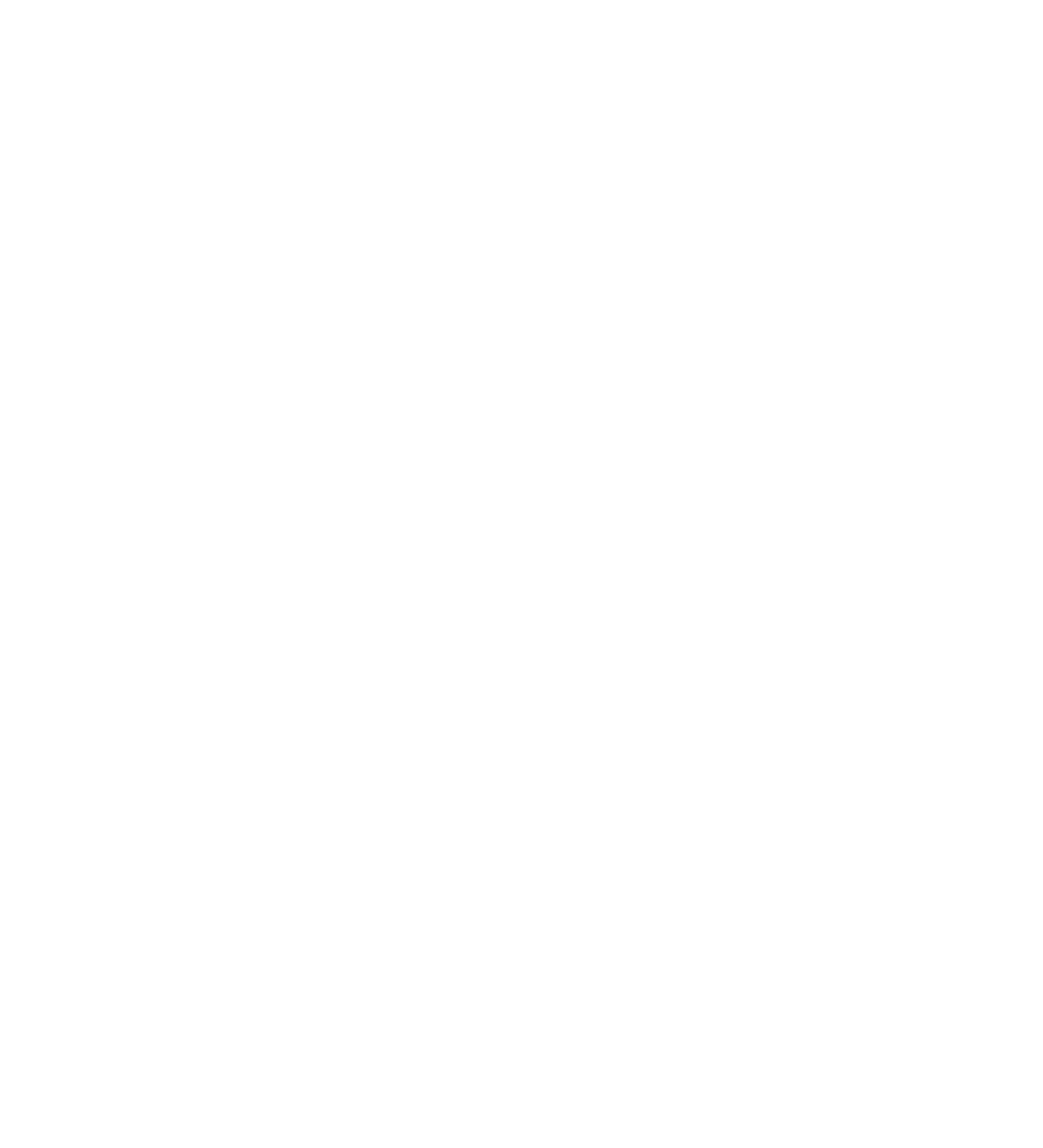Using the elements shown in the image, answer the question comprehensively: What is the phone number on the webpage?

I found the phone number by looking at the links with the OCR text '(888) 217-6990' which appears multiple times on the webpage.